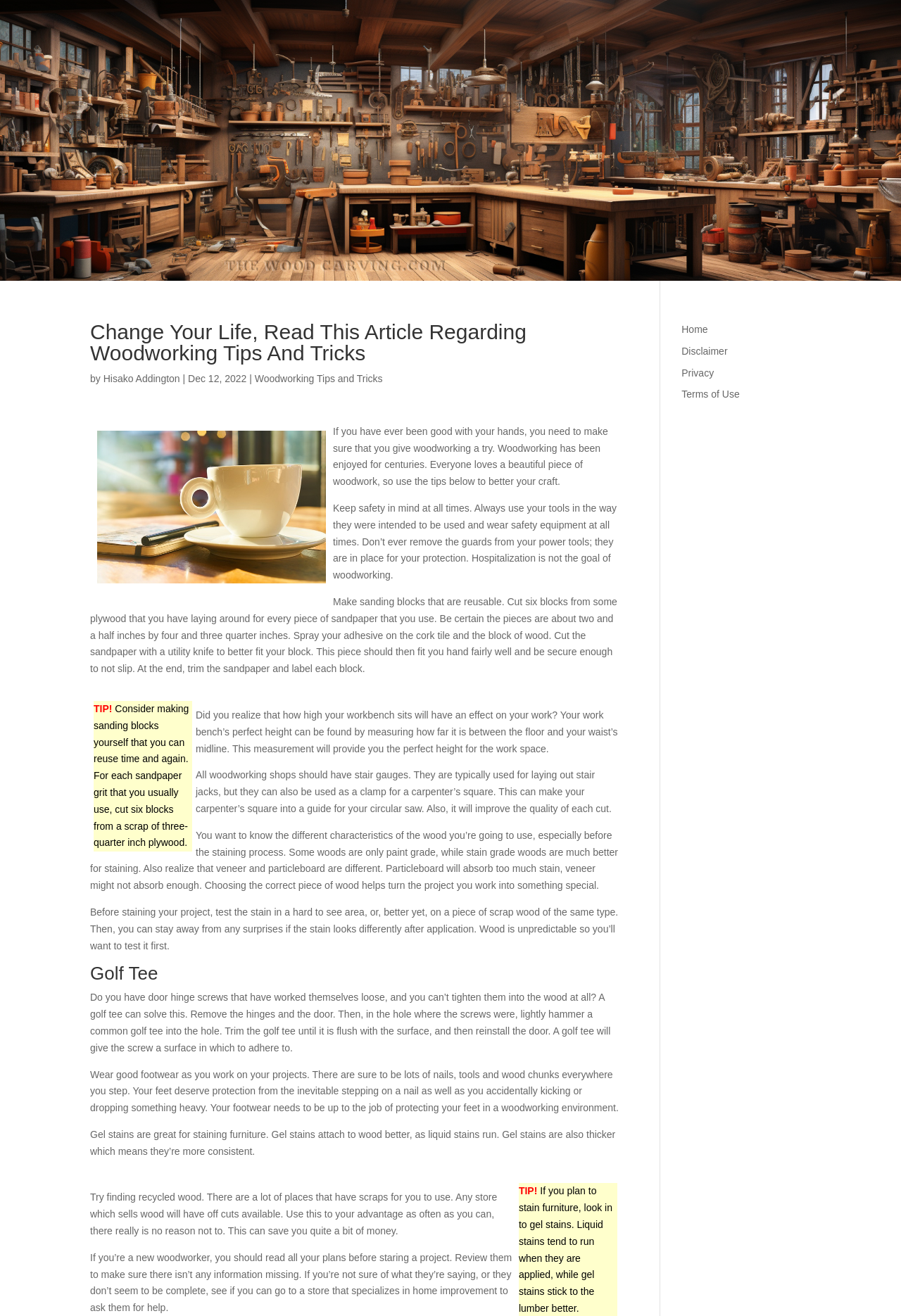Use a single word or phrase to respond to the question:
What is the author's name?

Hisako Addington